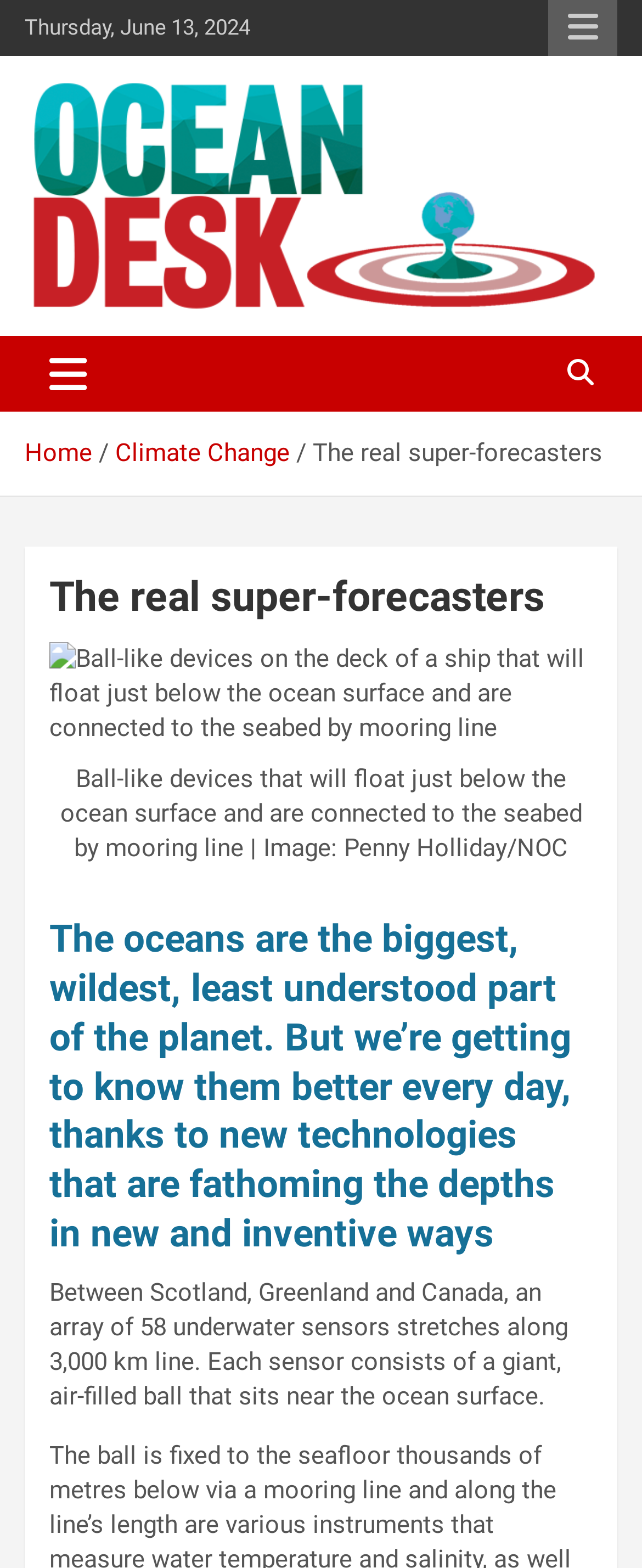How long is the array of underwater sensors?
Answer the question with as much detail as possible.

The length of the array can be found in the StaticText element that describes the array, which states that it stretches along a 3,000 km line.